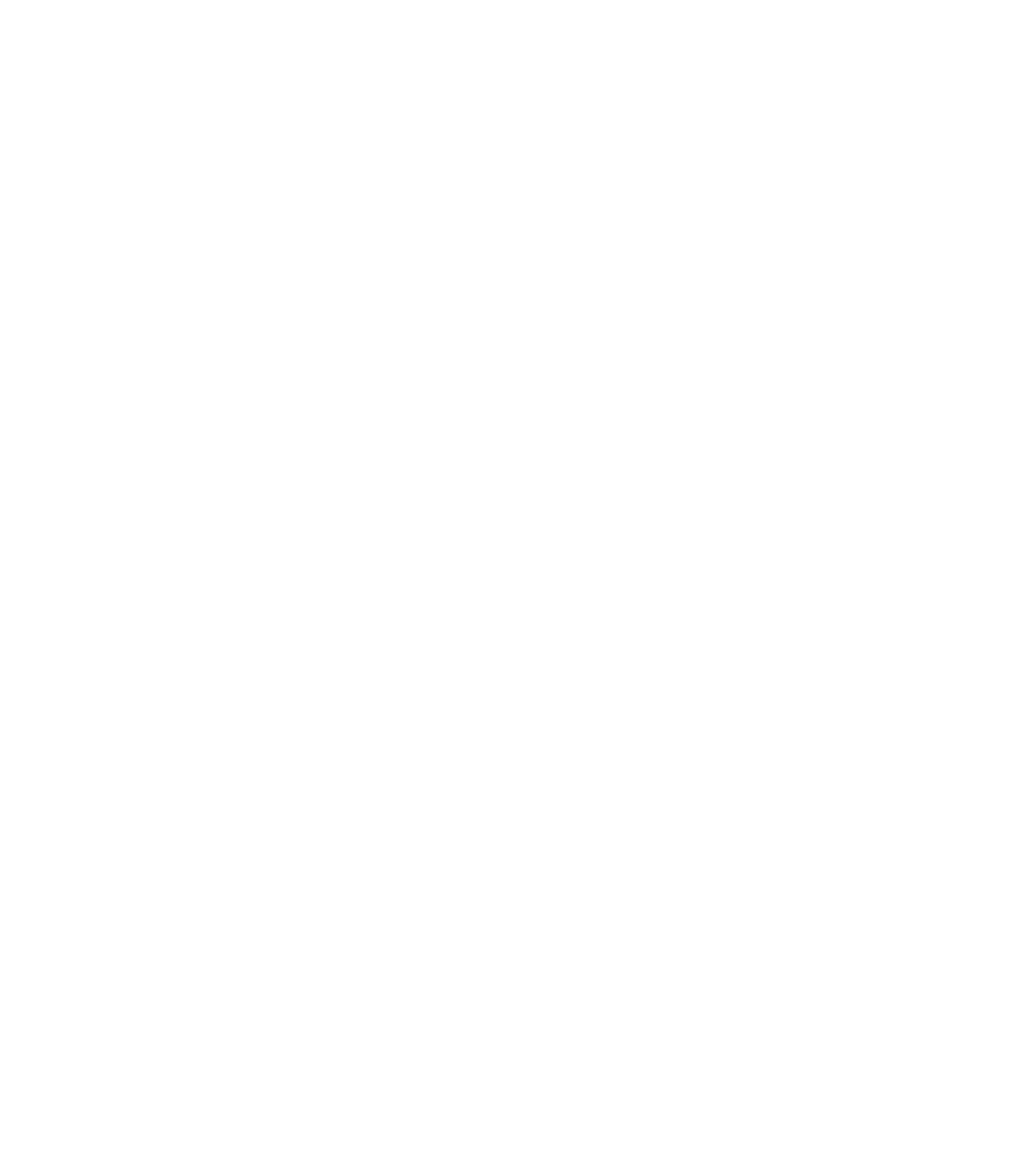How many logos are displayed at the top of the webpage?
Please provide a detailed and thorough answer to the question.

I counted the number of image elements with the text 'logo-' at the top of the webpage and found 12 logos.